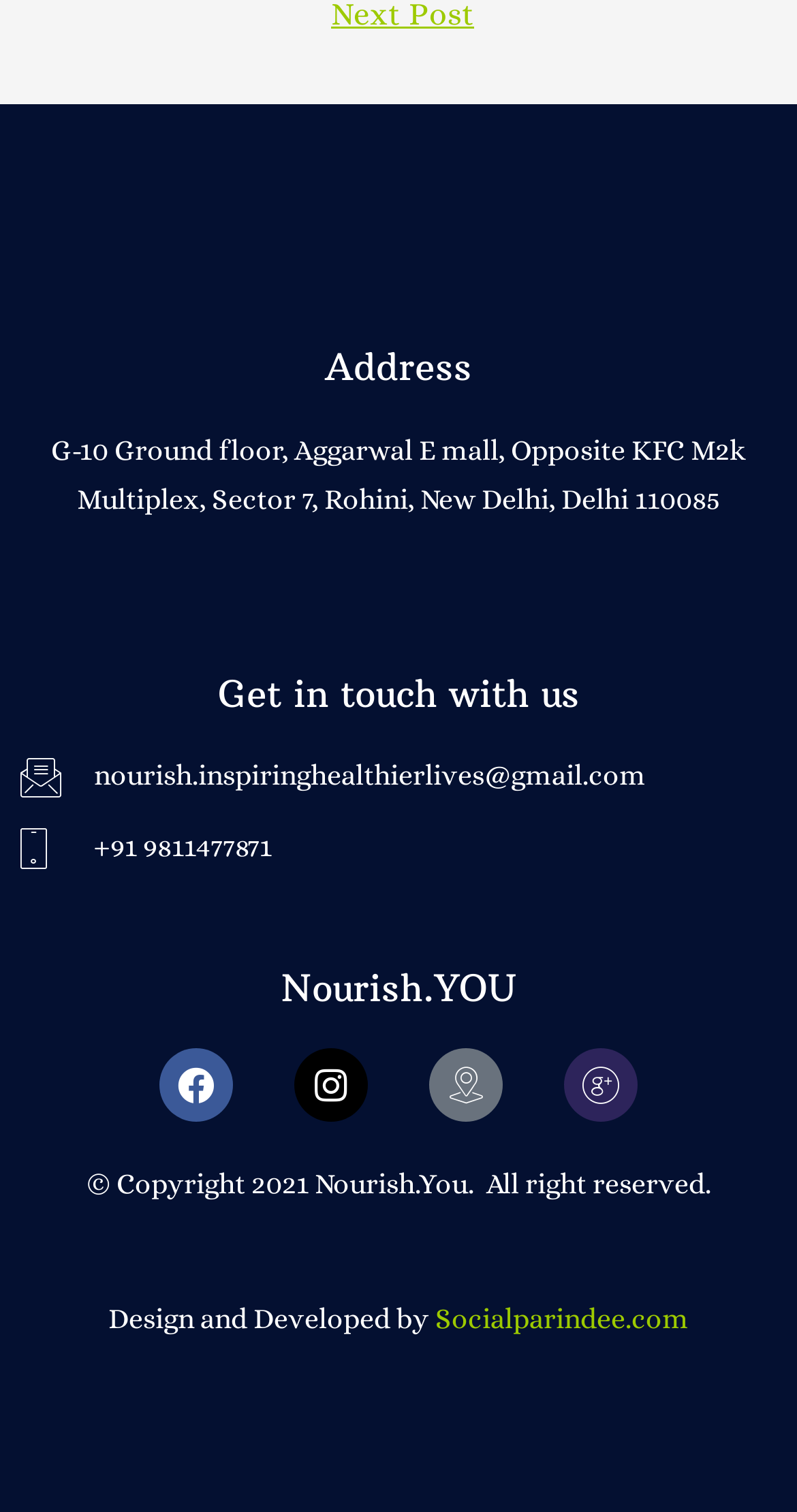Answer the following inquiry with a single word or phrase:
What is the copyright year of Nourish.You?

2021